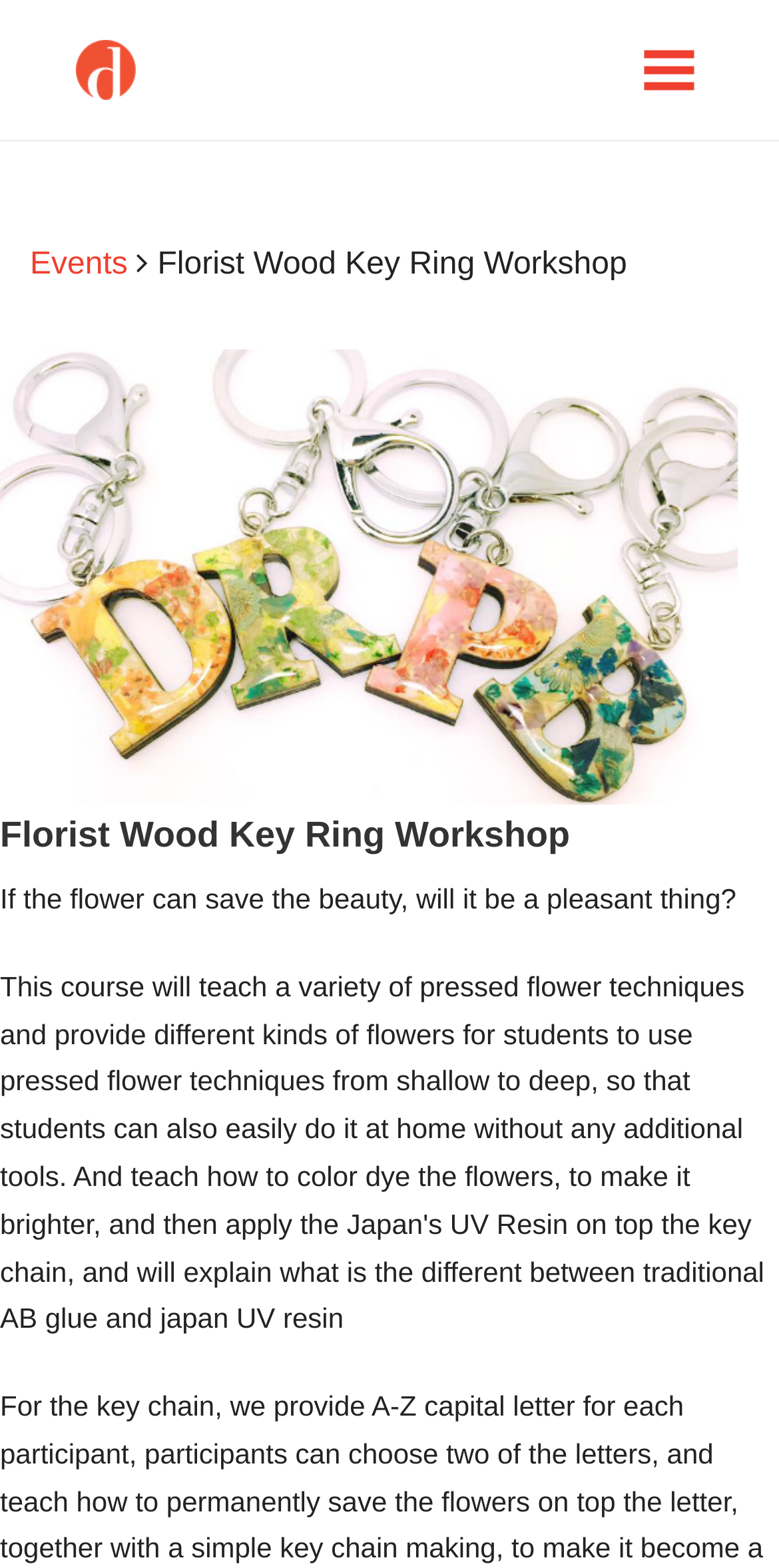Can you look at the image and give a comprehensive answer to the question:
How many navigation links are visible?

The navigation links are located at the top of the webpage. There are two visible links: 'Hong Kong Design Centre' and 'Menu'. The other links are hidden and can be accessed by clicking on the 'Menu' link.